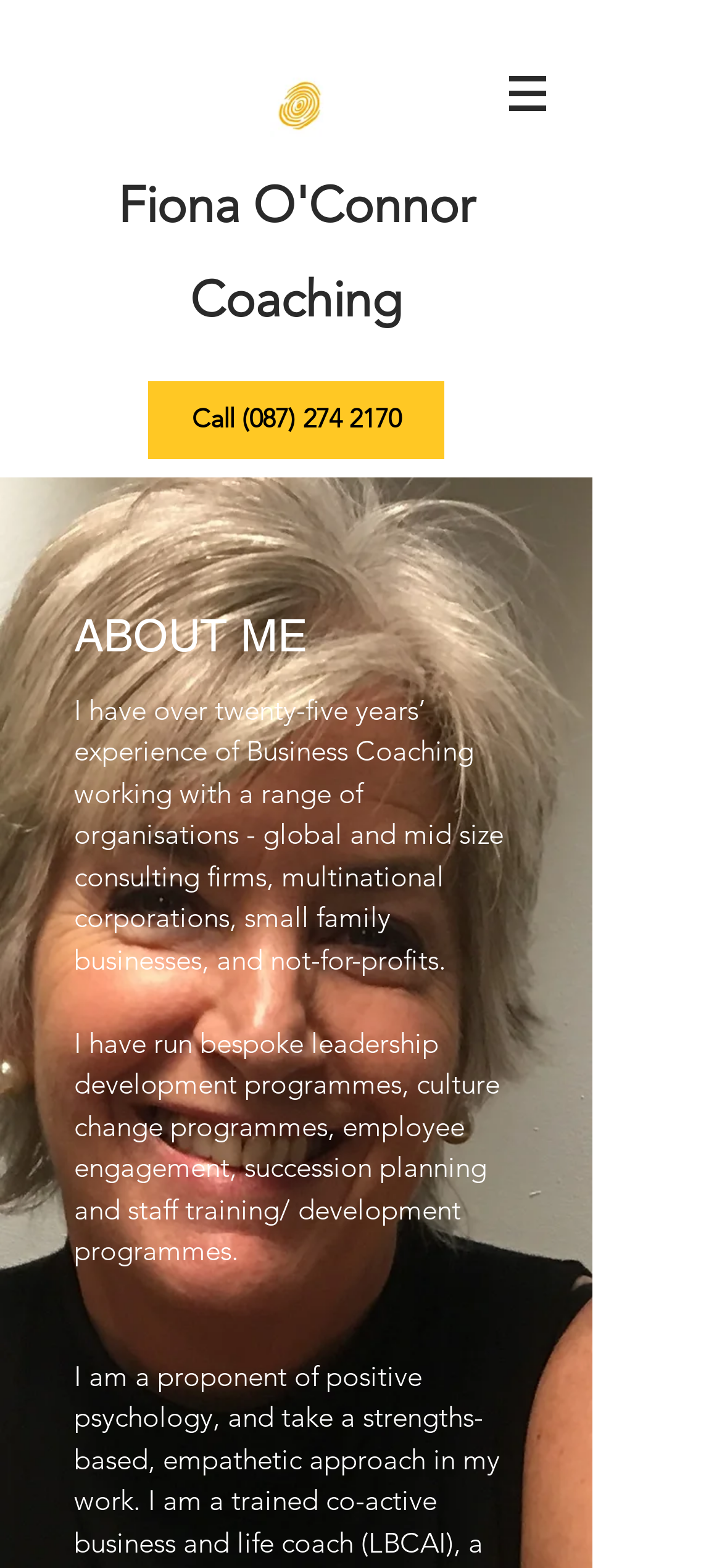Give a one-word or short phrase answer to this question: 
What type of programmes has the coach run?

Leadership development programmes